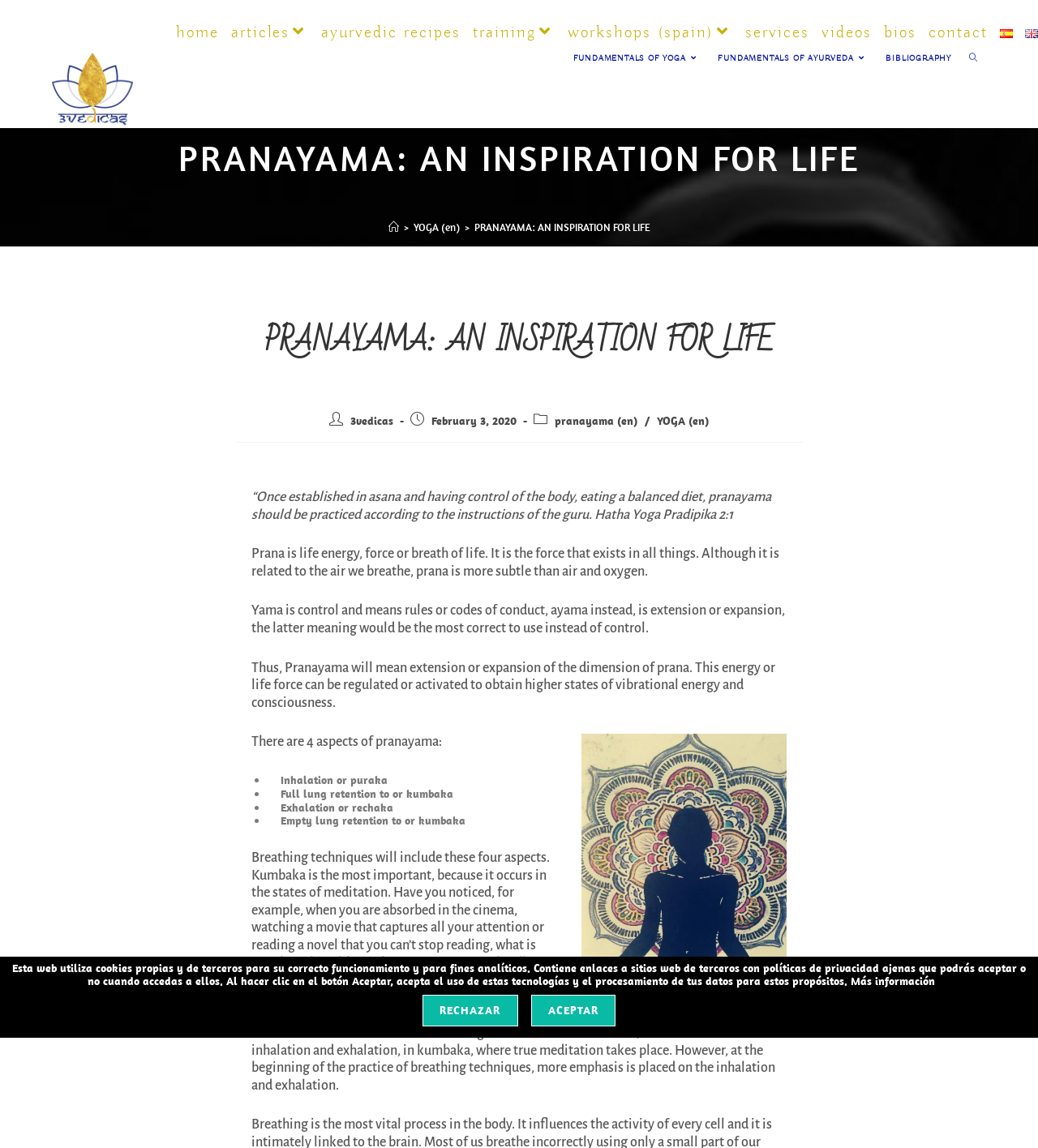What is the main topic of this webpage?
Please provide a detailed and comprehensive answer to the question.

Based on the webpage content, the main topic is Pranayama, which is an inspiration for life. The webpage provides information about Pranayama, its meaning, and its aspects.